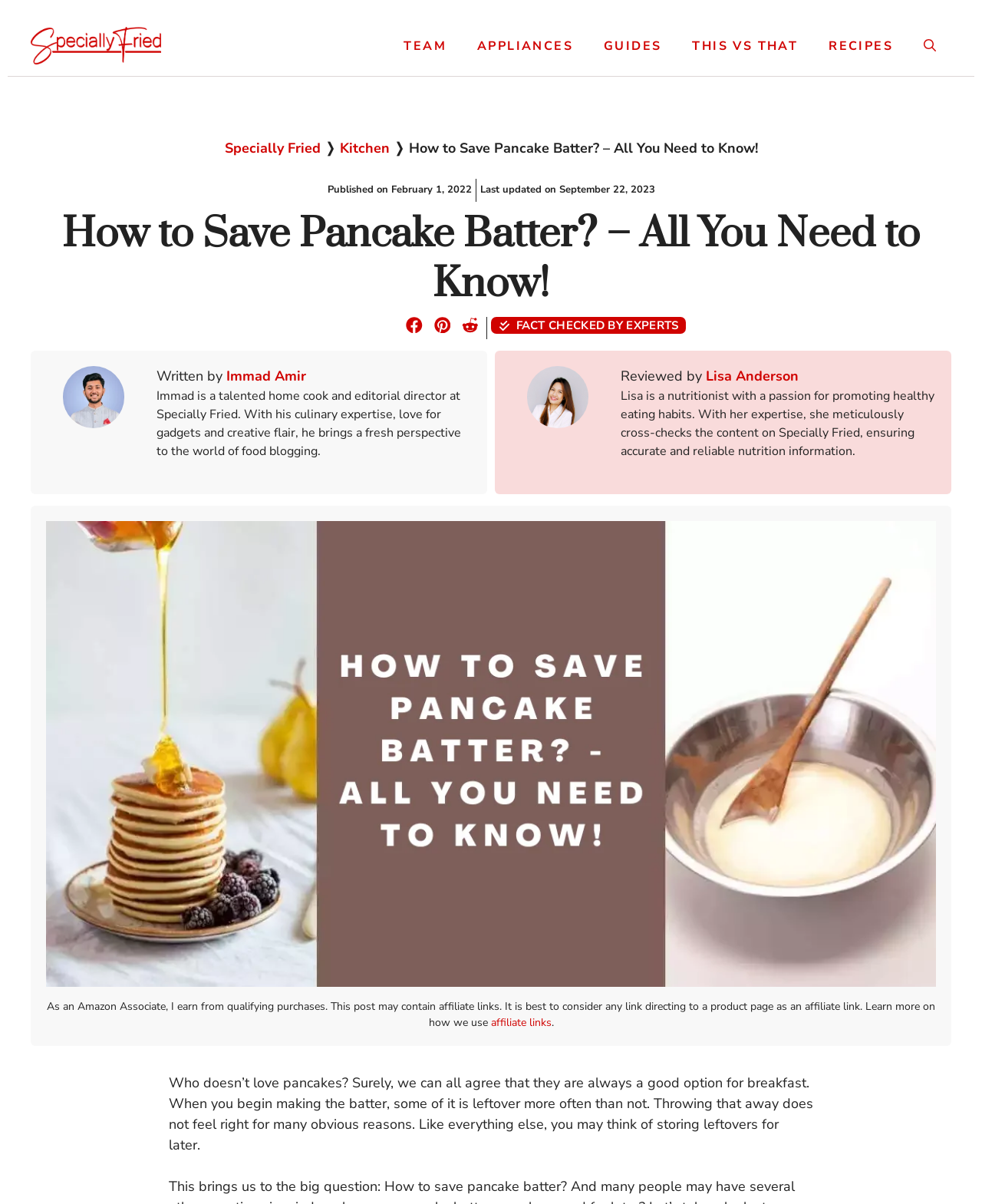Could you provide the bounding box coordinates for the portion of the screen to click to complete this instruction: "Click on the 'TEAM' link"?

[0.396, 0.019, 0.47, 0.057]